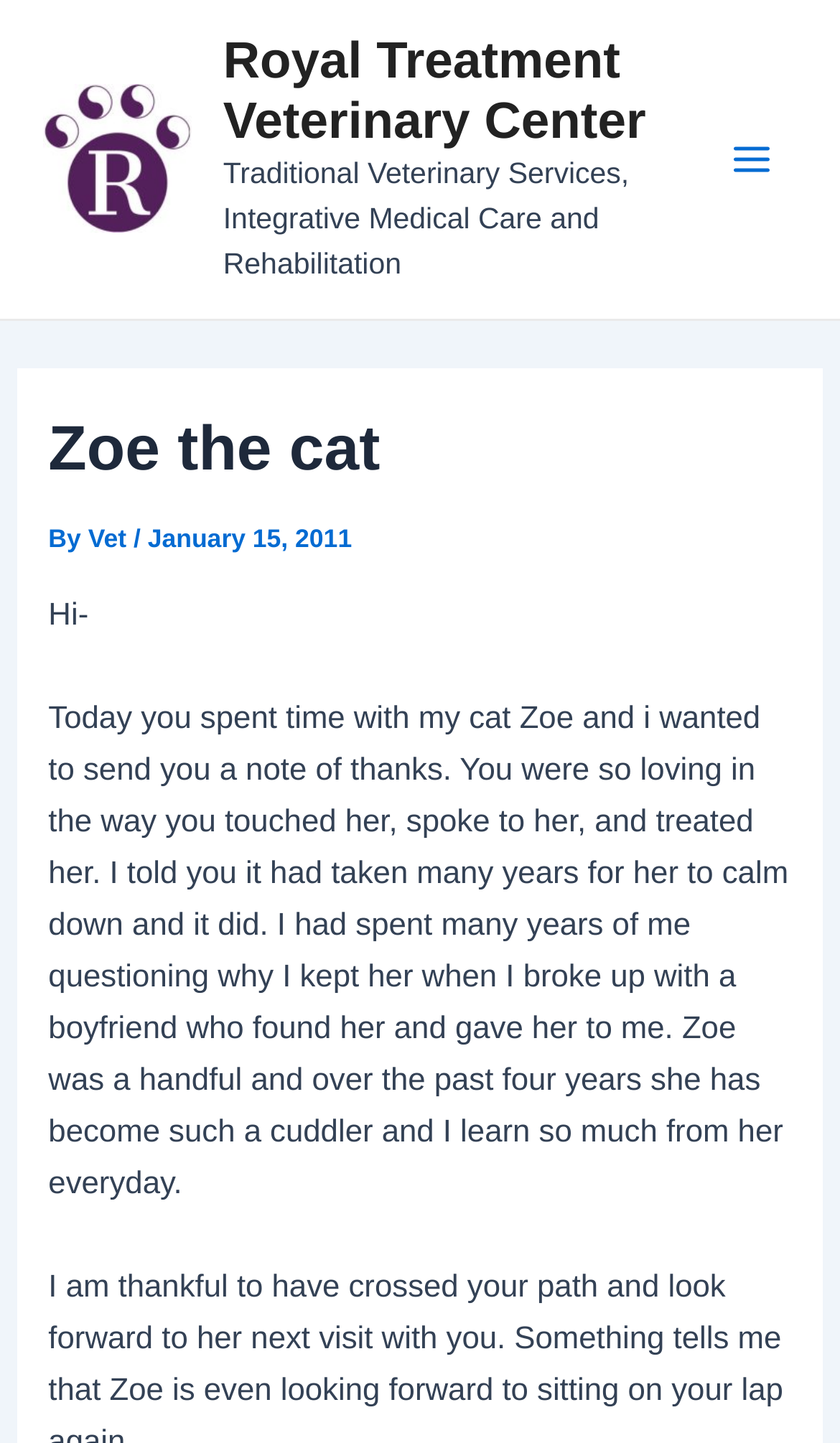Can you give a detailed response to the following question using the information from the image? What is the name of the cat?

The name of the cat is mentioned in the header as 'Zoe the cat', and also in the text as 'my cat Zoe'.